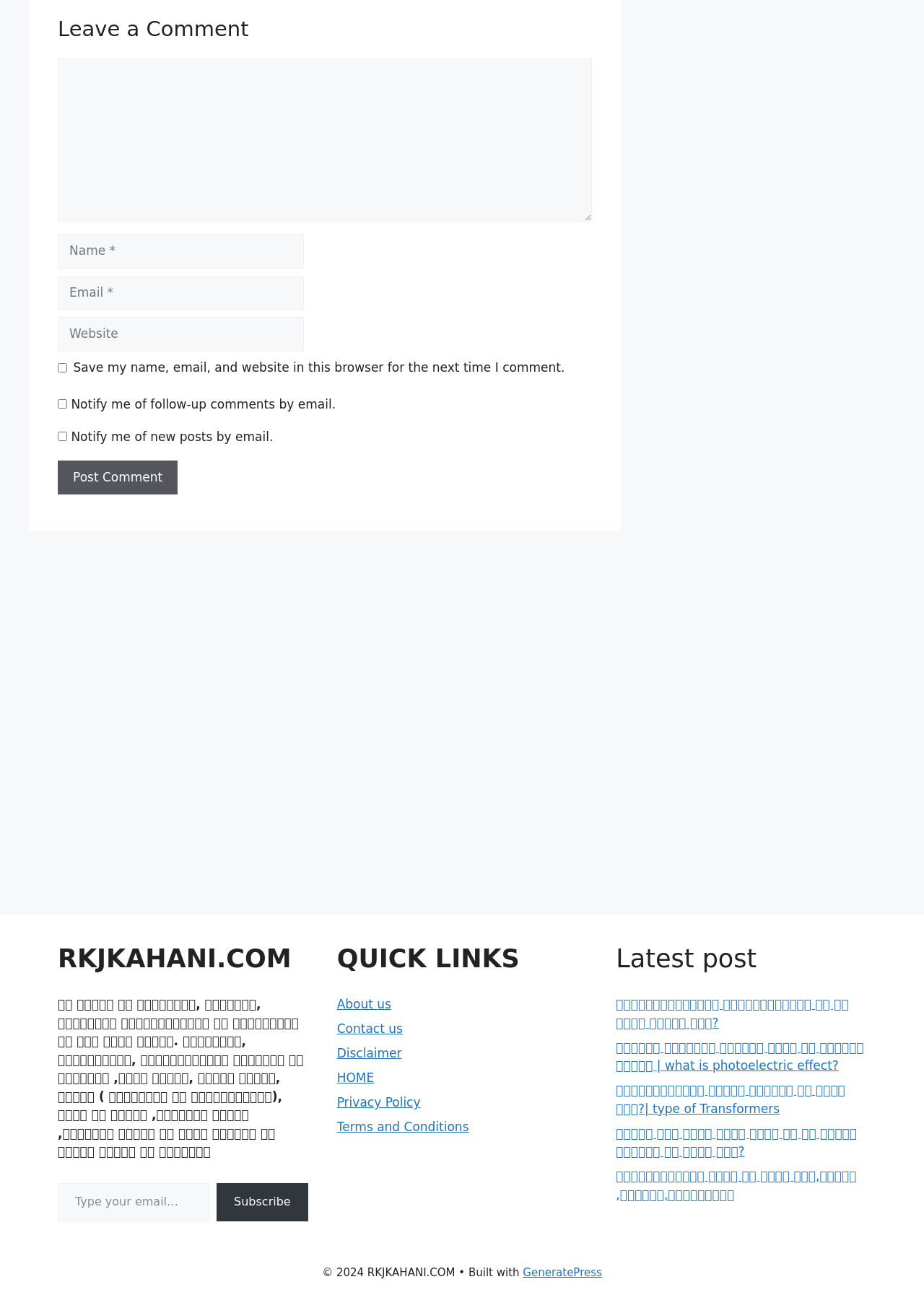Can you determine the bounding box coordinates of the area that needs to be clicked to fulfill the following instruction: "Visit the about us page"?

[0.365, 0.77, 0.423, 0.781]